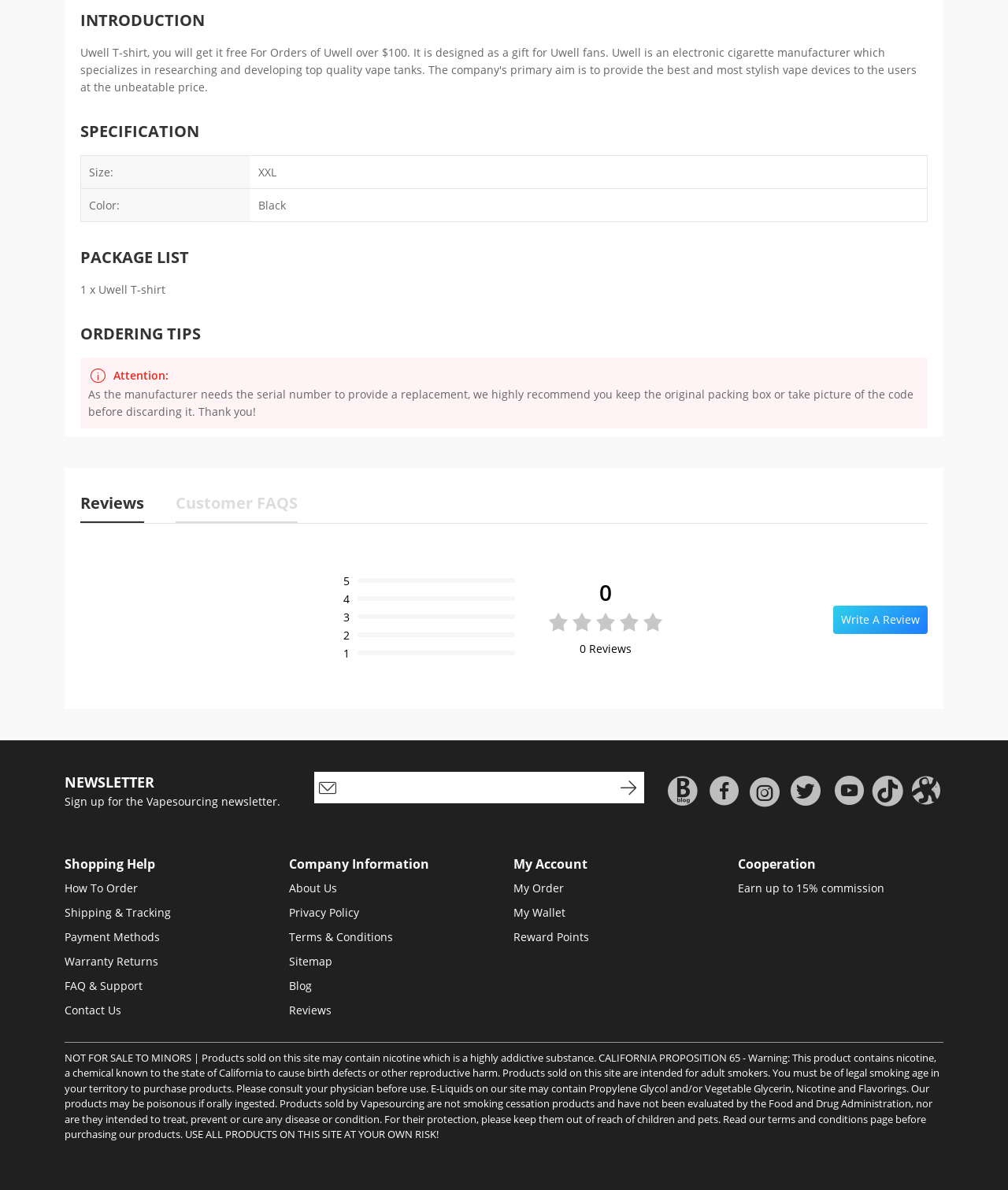Identify the bounding box coordinates for the element you need to click to achieve the following task: "Write a review". The coordinates must be four float values ranging from 0 to 1, formatted as [left, top, right, bottom].

[0.834, 0.514, 0.912, 0.526]